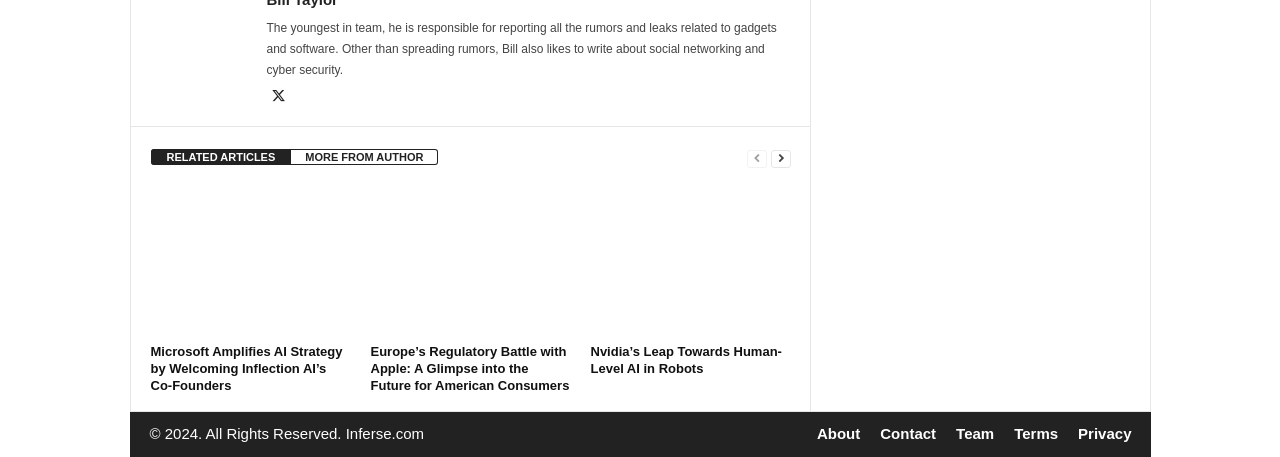Extract the bounding box coordinates for the described element: "aria-label="next-page"". The coordinates should be represented as four float numbers between 0 and 1: [left, top, right, bottom].

[0.602, 0.321, 0.618, 0.367]